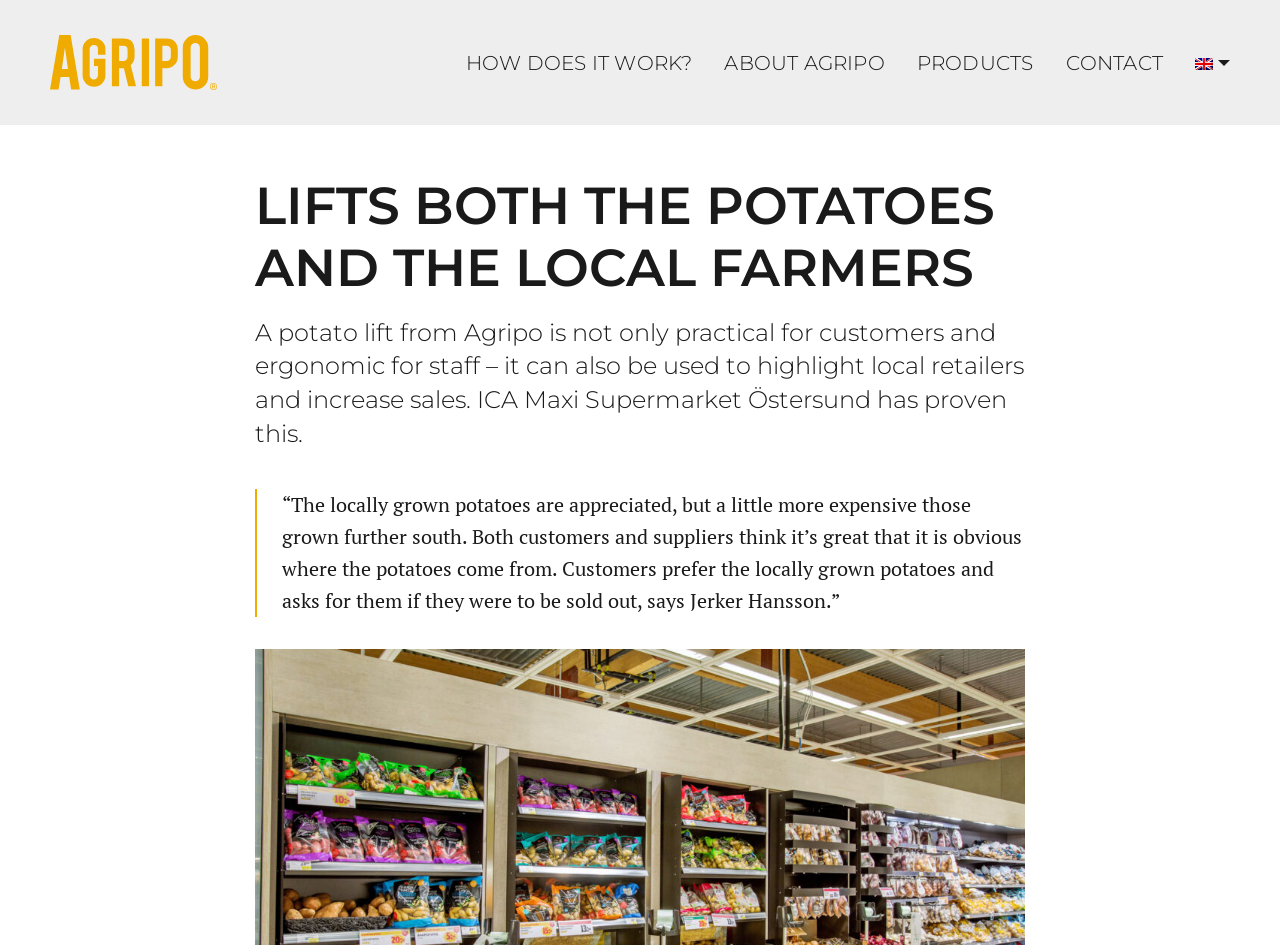Provide a single word or phrase to answer the given question: 
Who is quoted in the webpage?

Jerker Hansson